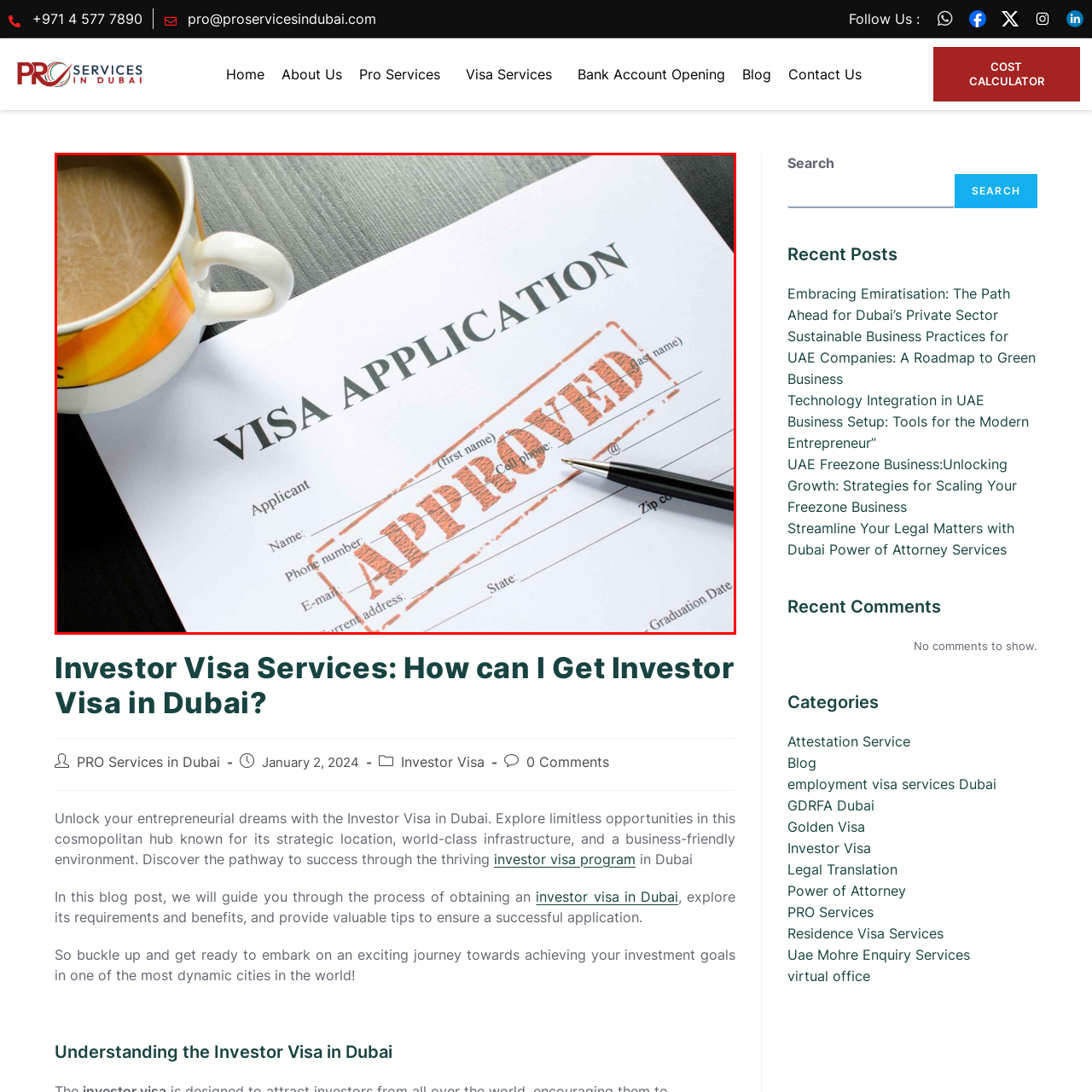What is beside the visa application form?
Inspect the image area bounded by the red box and answer the question with a single word or a short phrase.

A stylish pen